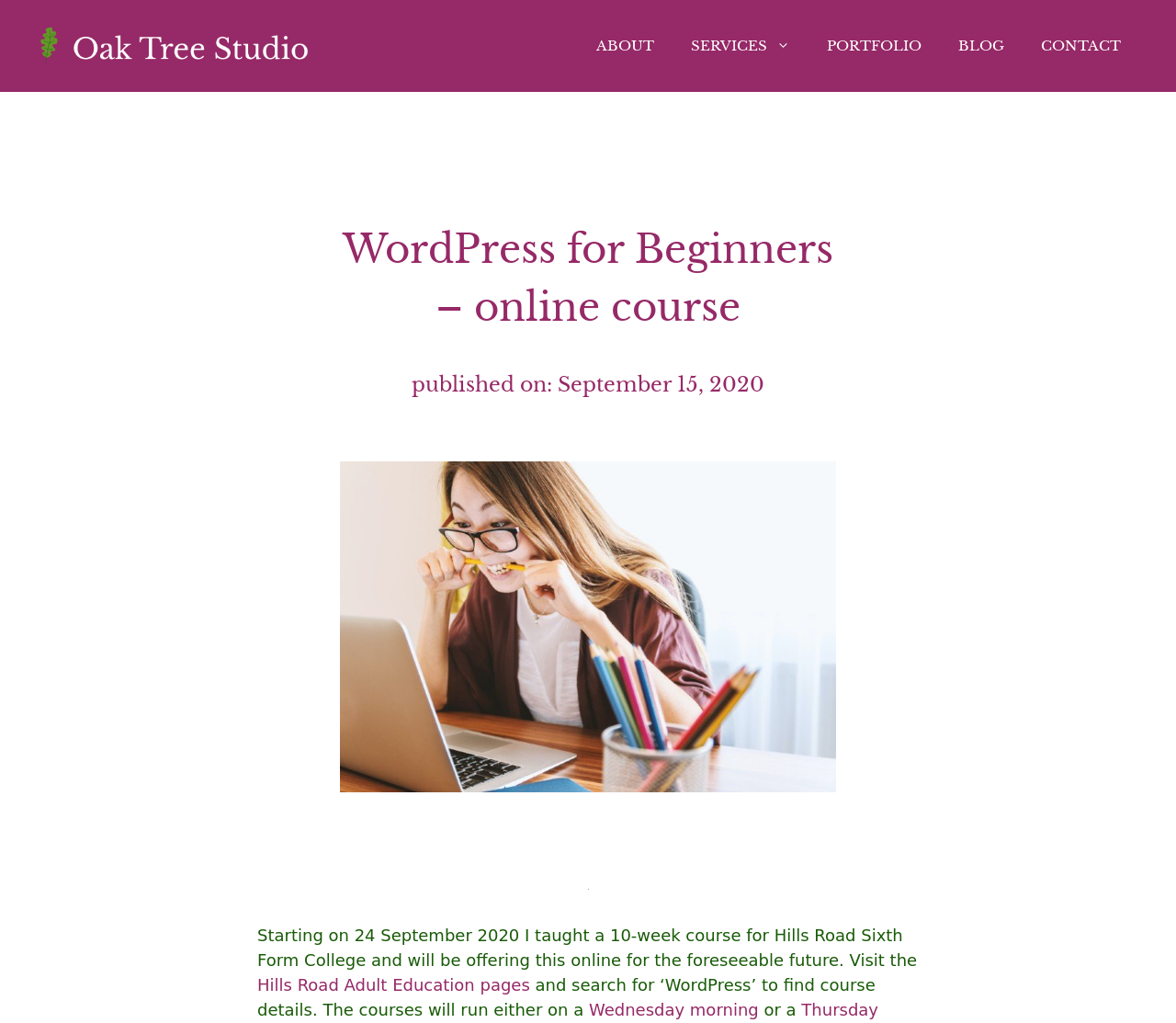Based on the element description: "alt="Oak Tree Studio"", identify the bounding box coordinates for this UI element. The coordinates must be four float numbers between 0 and 1, listed as [left, top, right, bottom].

[0.031, 0.034, 0.266, 0.053]